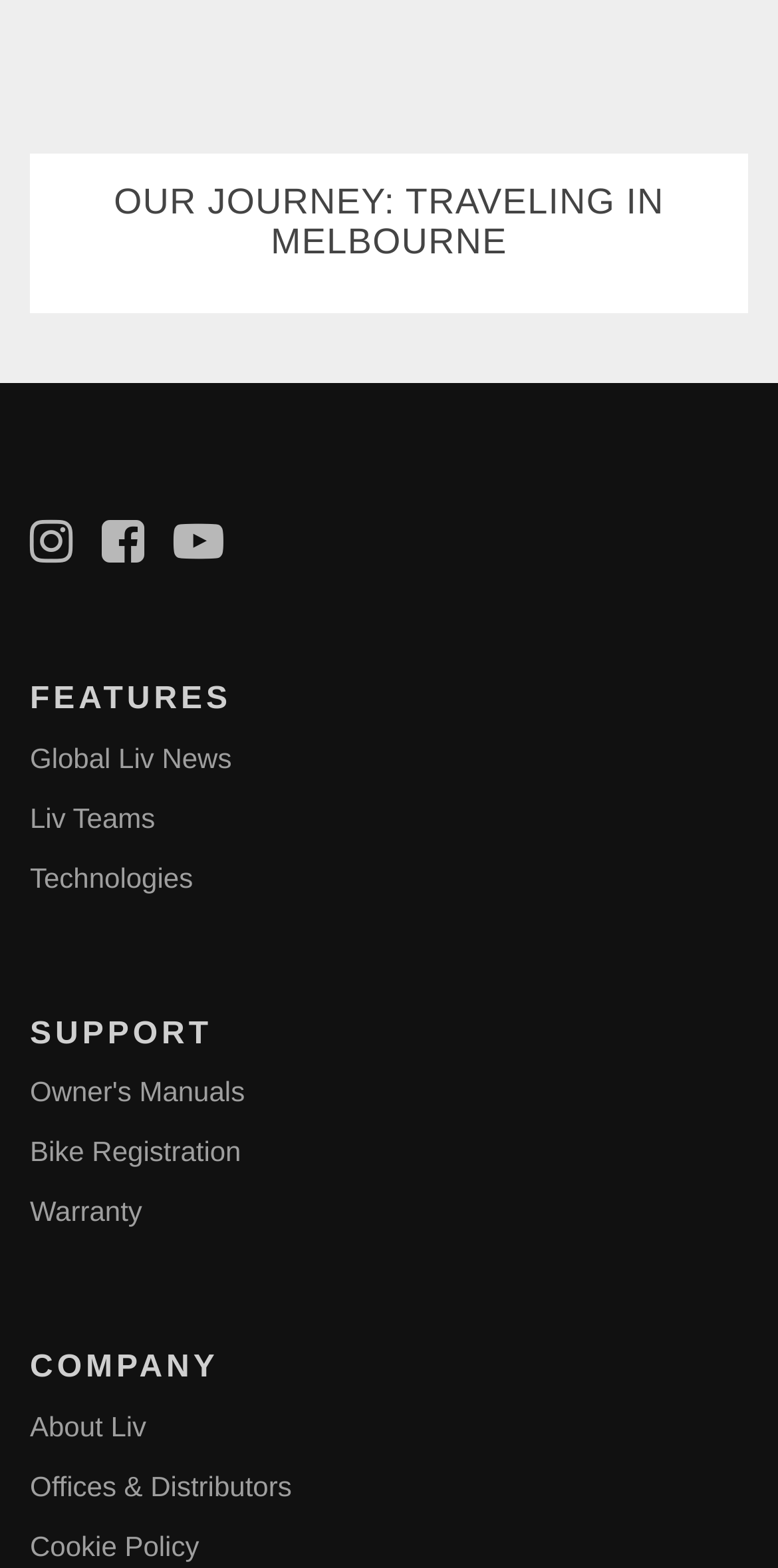Predict the bounding box coordinates of the area that should be clicked to accomplish the following instruction: "Check out Liv's technologies". The bounding box coordinates should consist of four float numbers between 0 and 1, i.e., [left, top, right, bottom].

[0.038, 0.549, 0.248, 0.57]